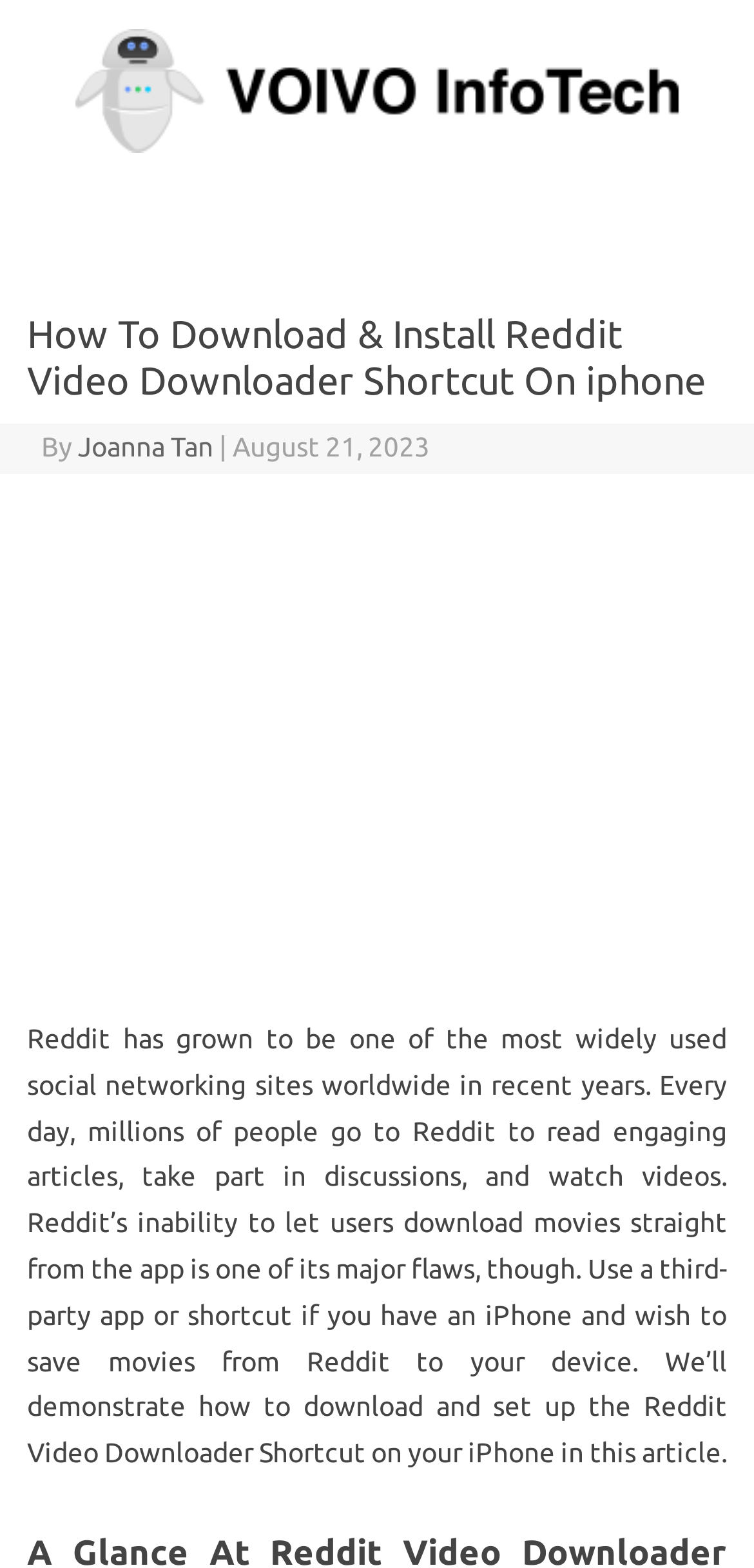Provide a brief response to the question below using a single word or phrase: 
Who wrote the article?

Joanna Tan